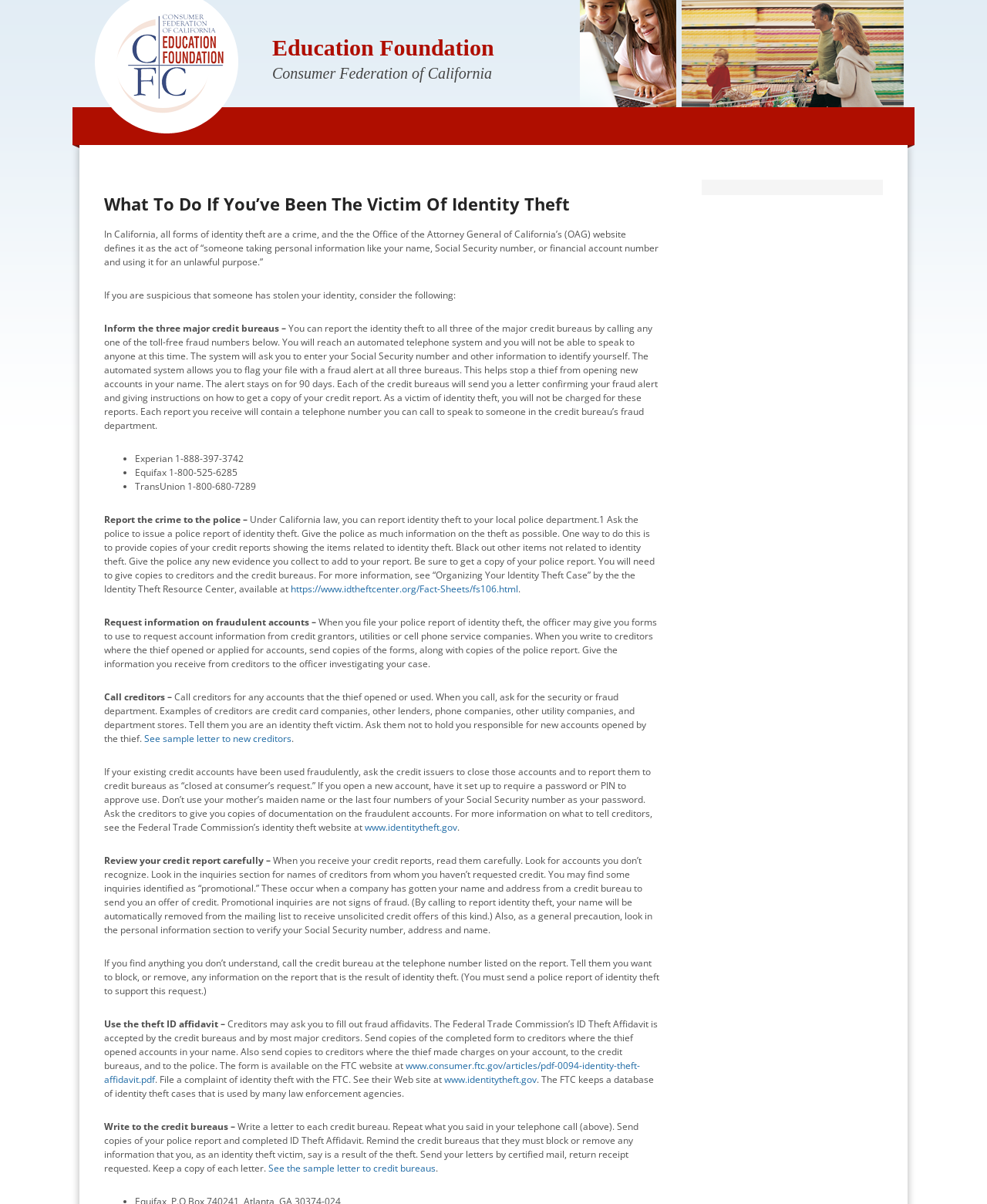Respond to the question with just a single word or phrase: 
Where can you find the ID Theft Affidavit form?

FTC website